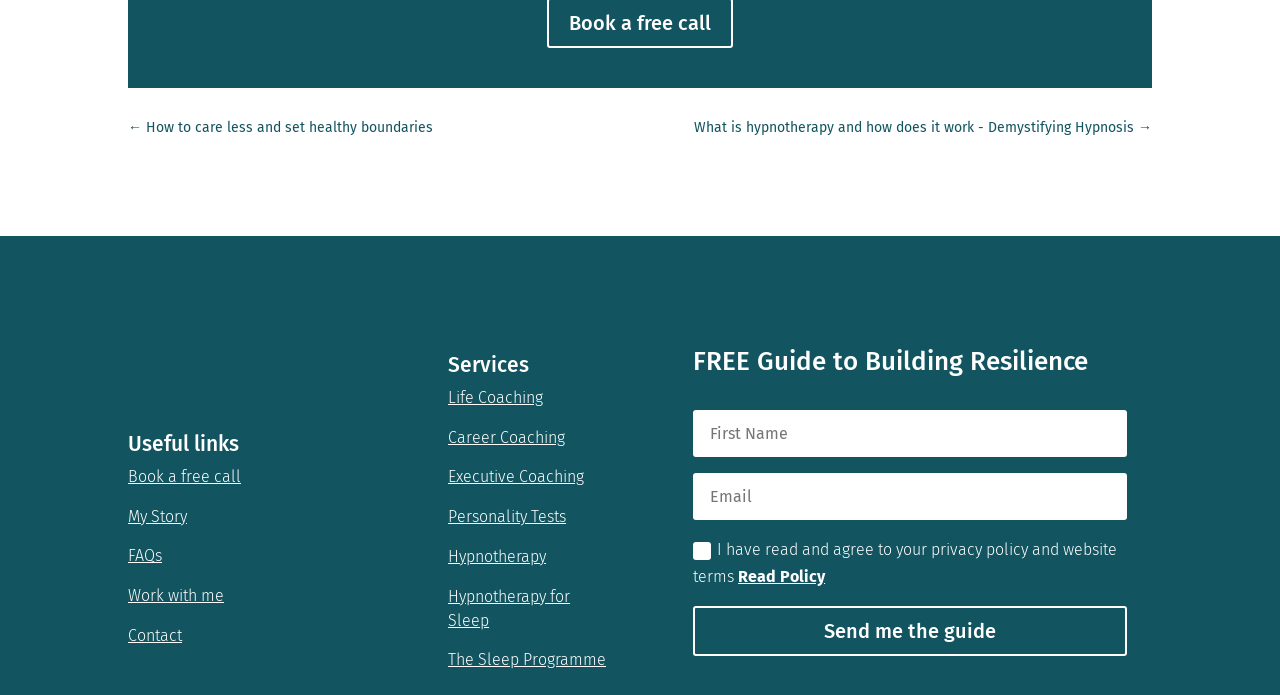Determine the bounding box coordinates for the area that needs to be clicked to fulfill this task: "Visit the 'Contact' page". The coordinates must be given as four float numbers between 0 and 1, i.e., [left, top, right, bottom].

[0.1, 0.901, 0.142, 0.928]